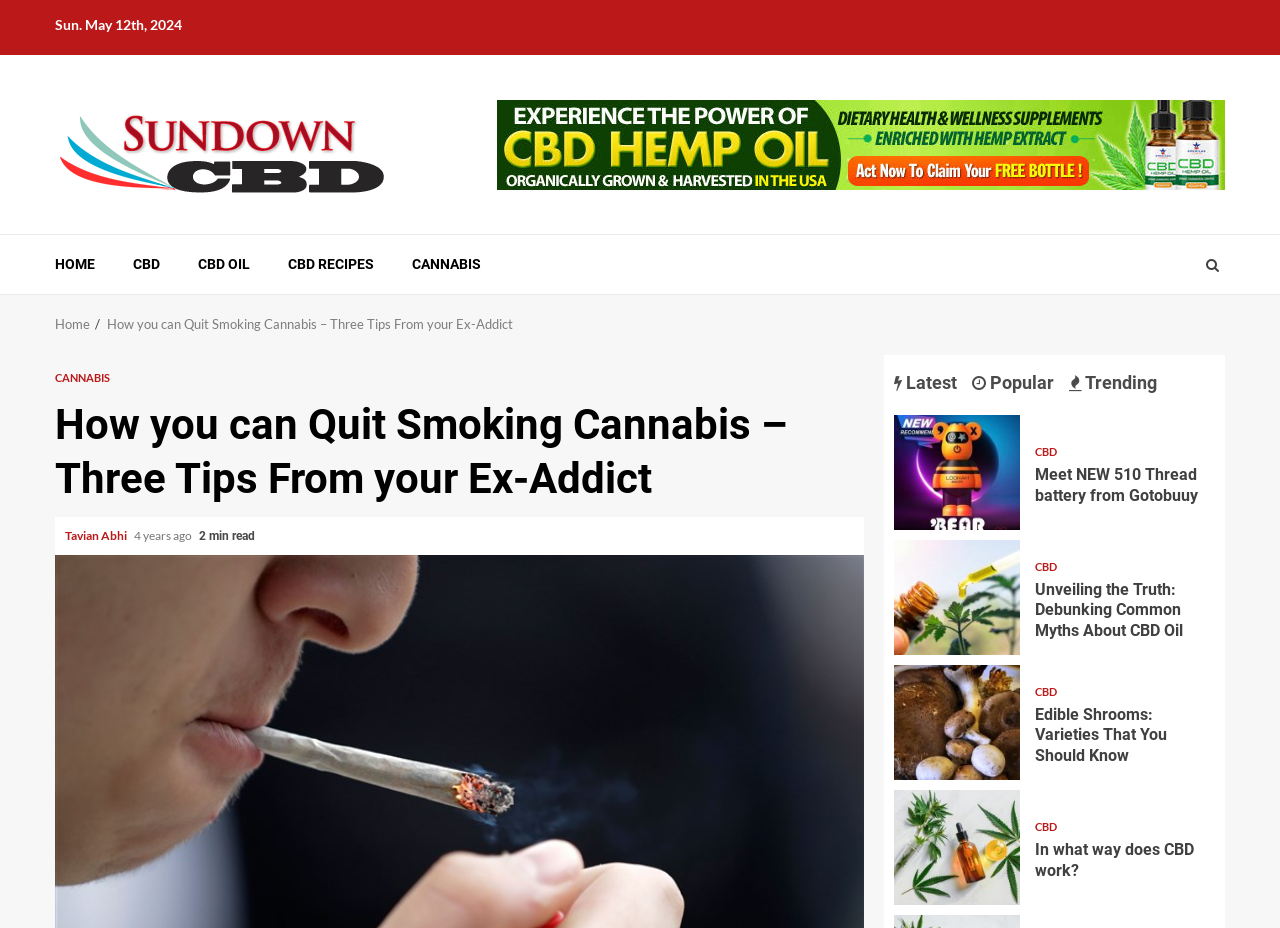What is the date of the current article?
Respond to the question with a well-detailed and thorough answer.

I found the date of the current article by looking at the top of the webpage, where it says 'Sun. May 12th, 2024' in a static text element.